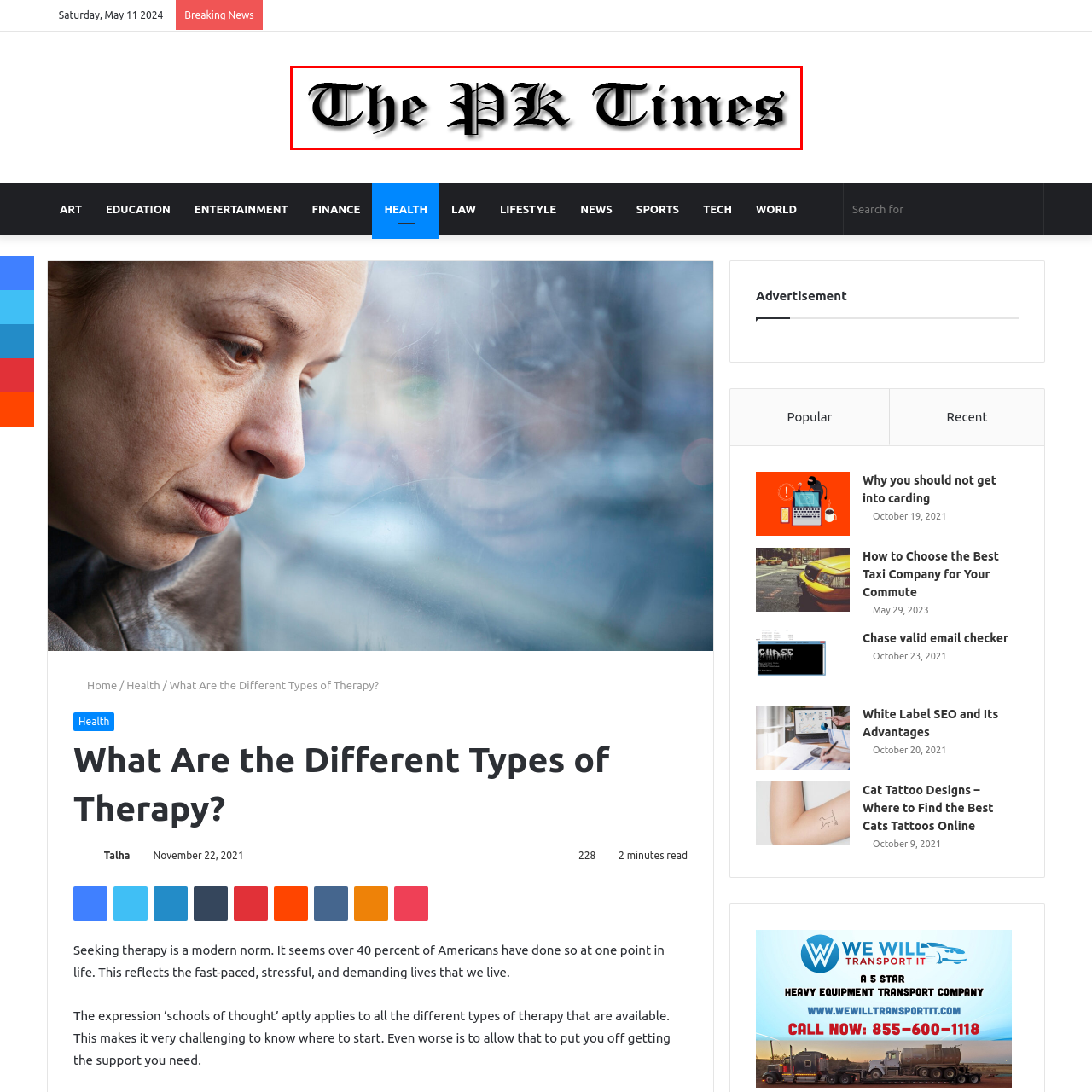What type of content does The PK Times focus on?
Review the image highlighted by the red bounding box and respond with a brief answer in one word or phrase.

News and articles